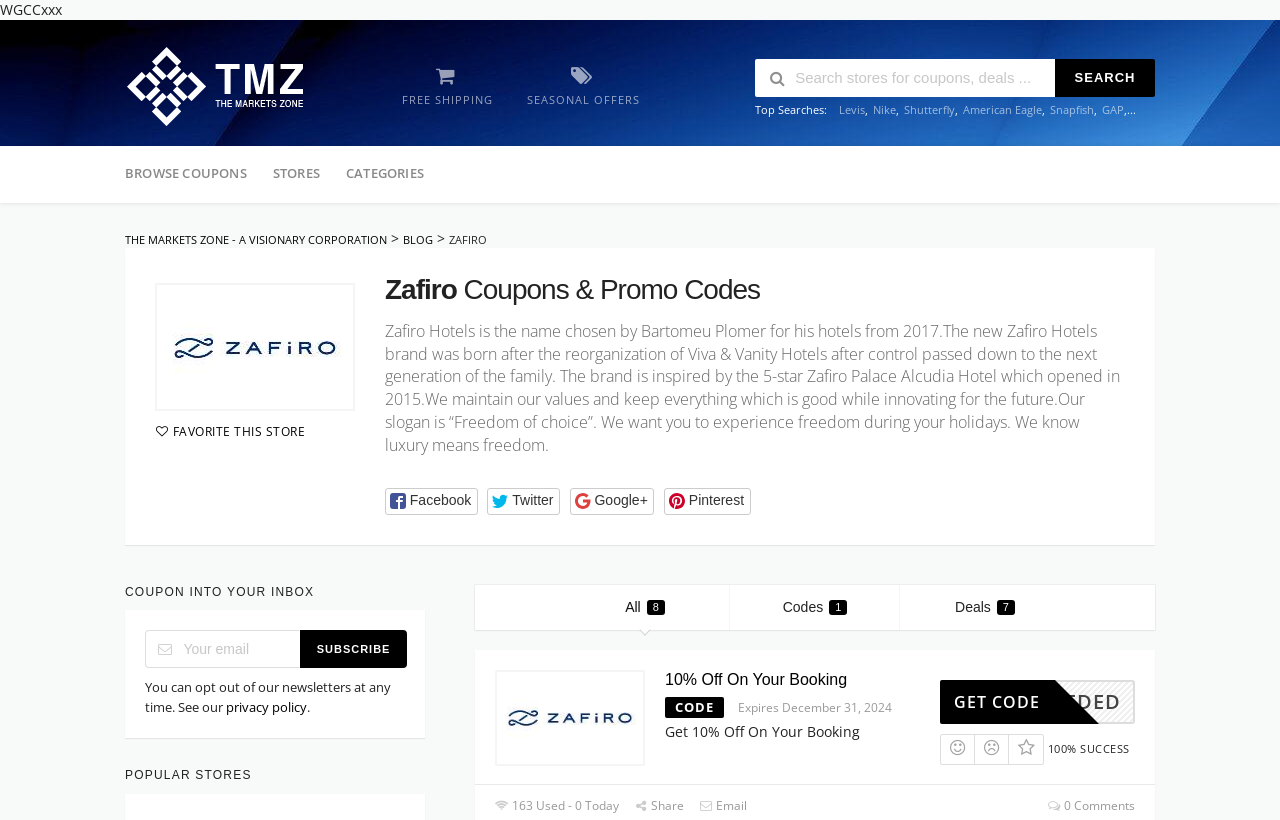How many popular stores are listed?
Kindly offer a detailed explanation using the data available in the image.

I looked at the 'POPULAR STORES' section on the webpage, but it does not specify the number of popular stores listed. It only provides a heading, but no specific number is mentioned.